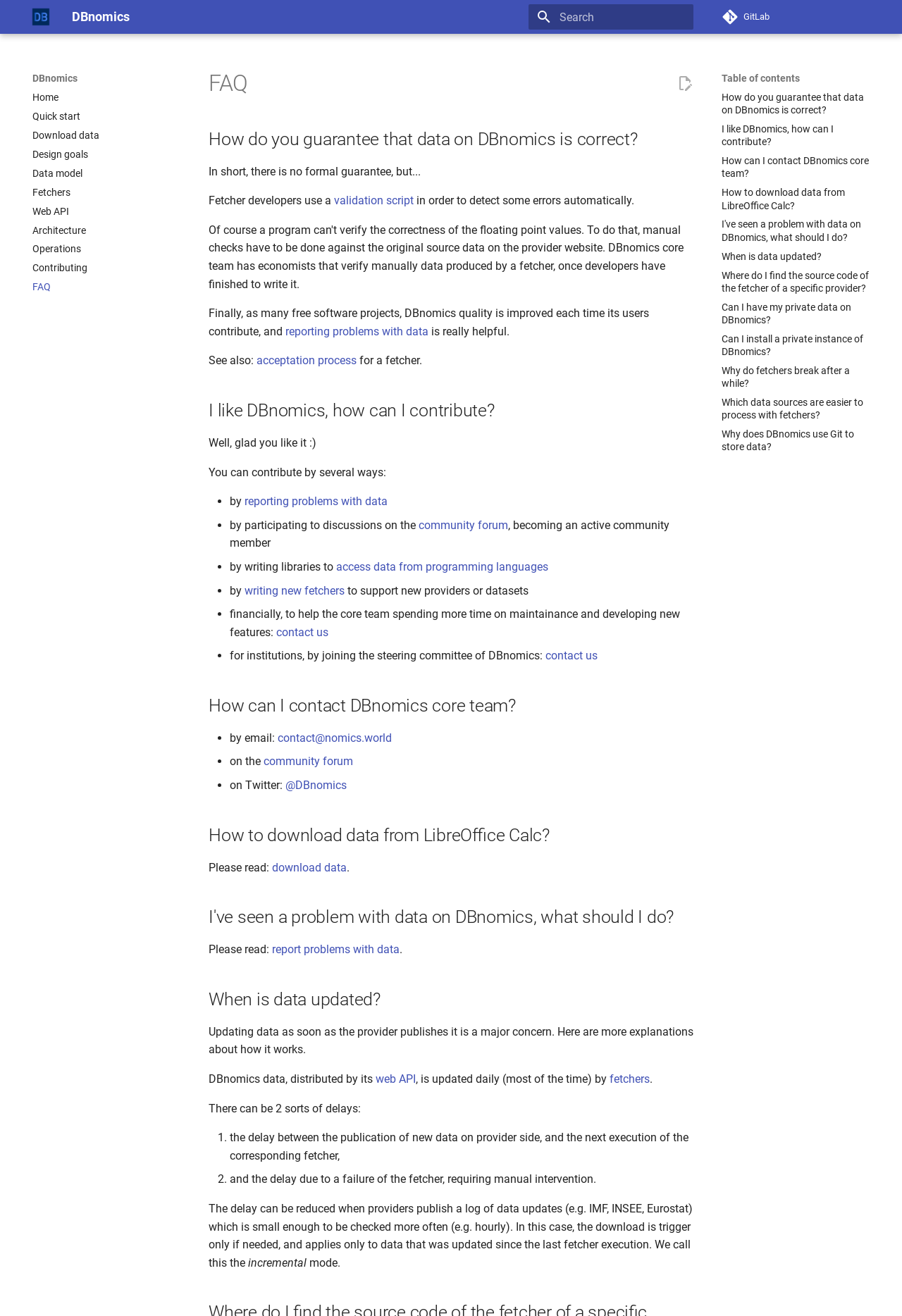What is the purpose of the 'Fetchers' link?
Please use the image to provide a one-word or short phrase answer.

To access data from providers